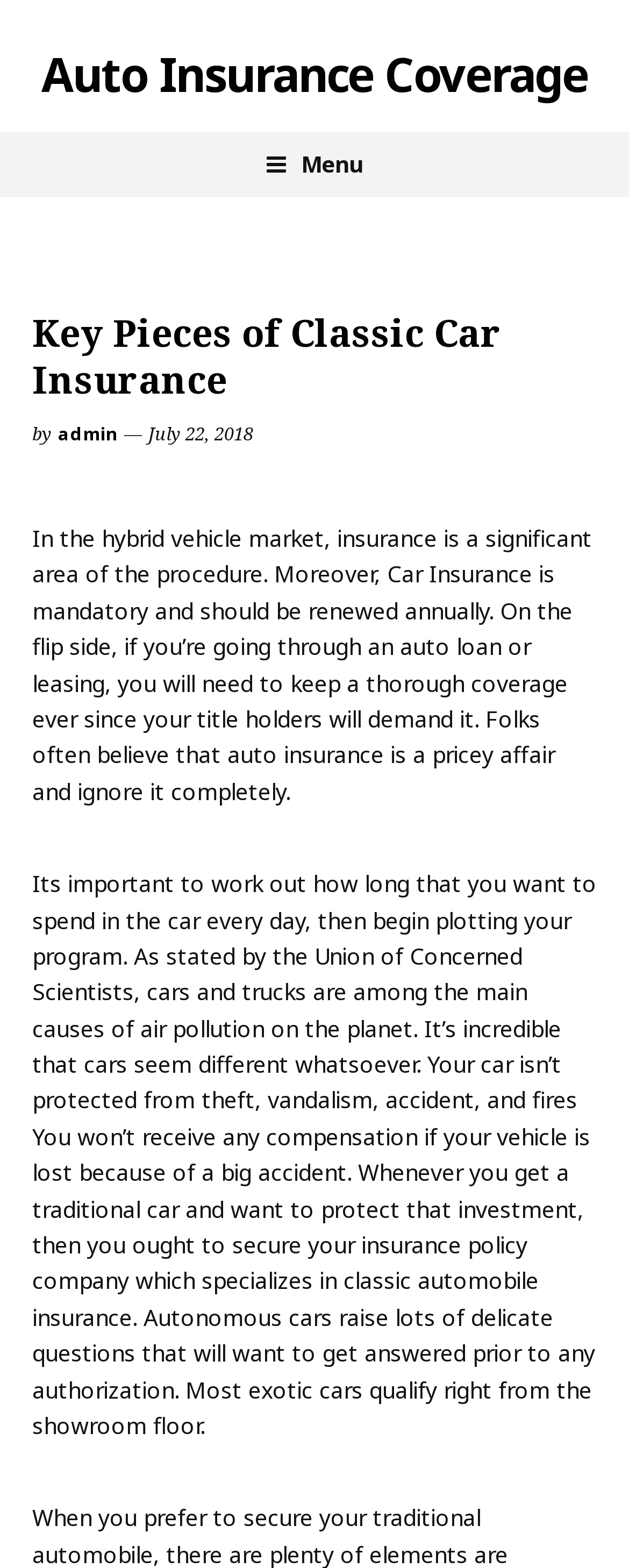Please respond to the question using a single word or phrase:
What is the main topic of this webpage?

Classic Car Insurance